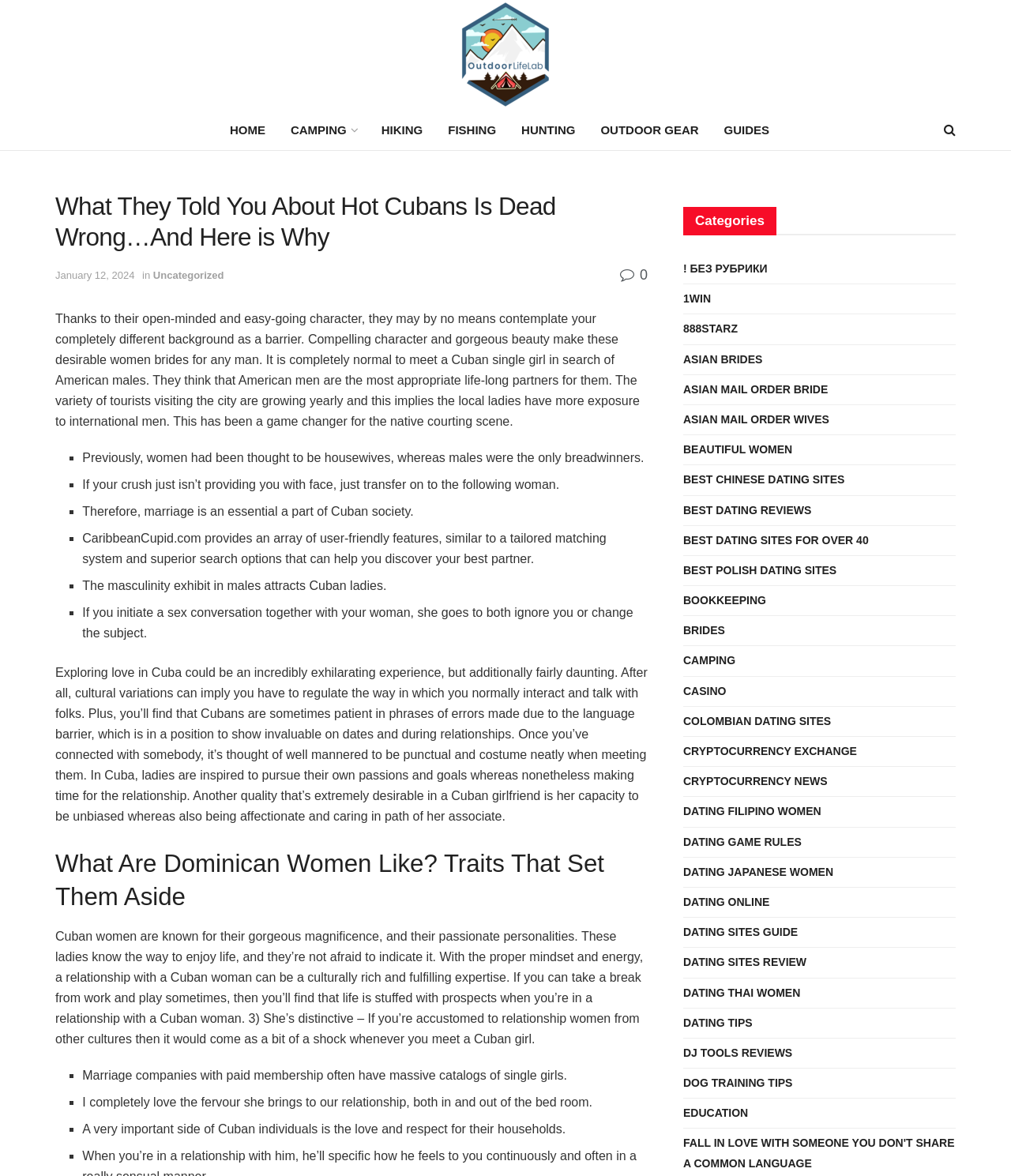Based on the element description: "Cryptocurrency exchange", identify the UI element and provide its bounding box coordinates. Use four float numbers between 0 and 1, [left, top, right, bottom].

[0.676, 0.631, 0.848, 0.648]